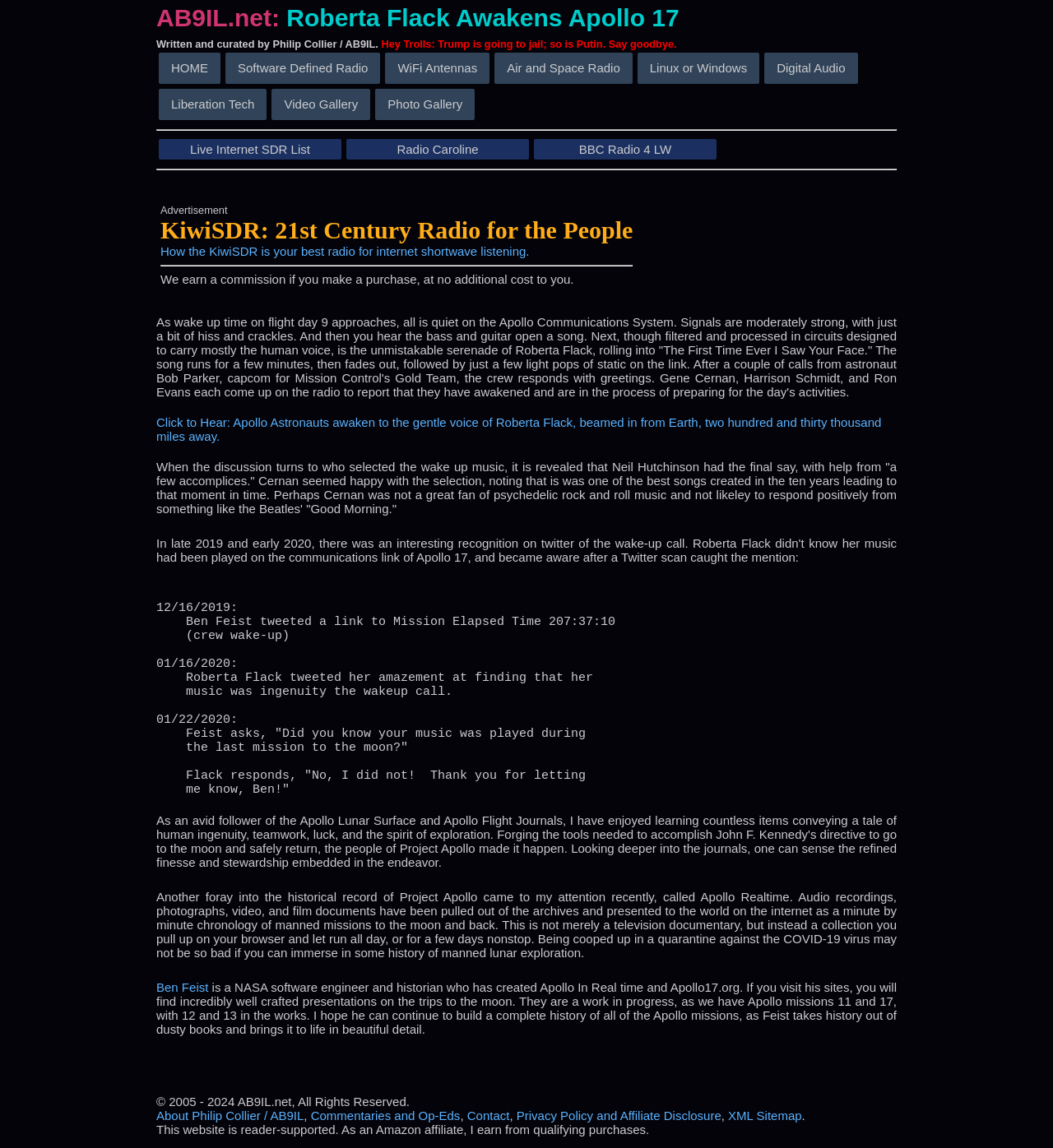Give a one-word or one-phrase response to the question:
What is the name of the website?

AB9IL.net